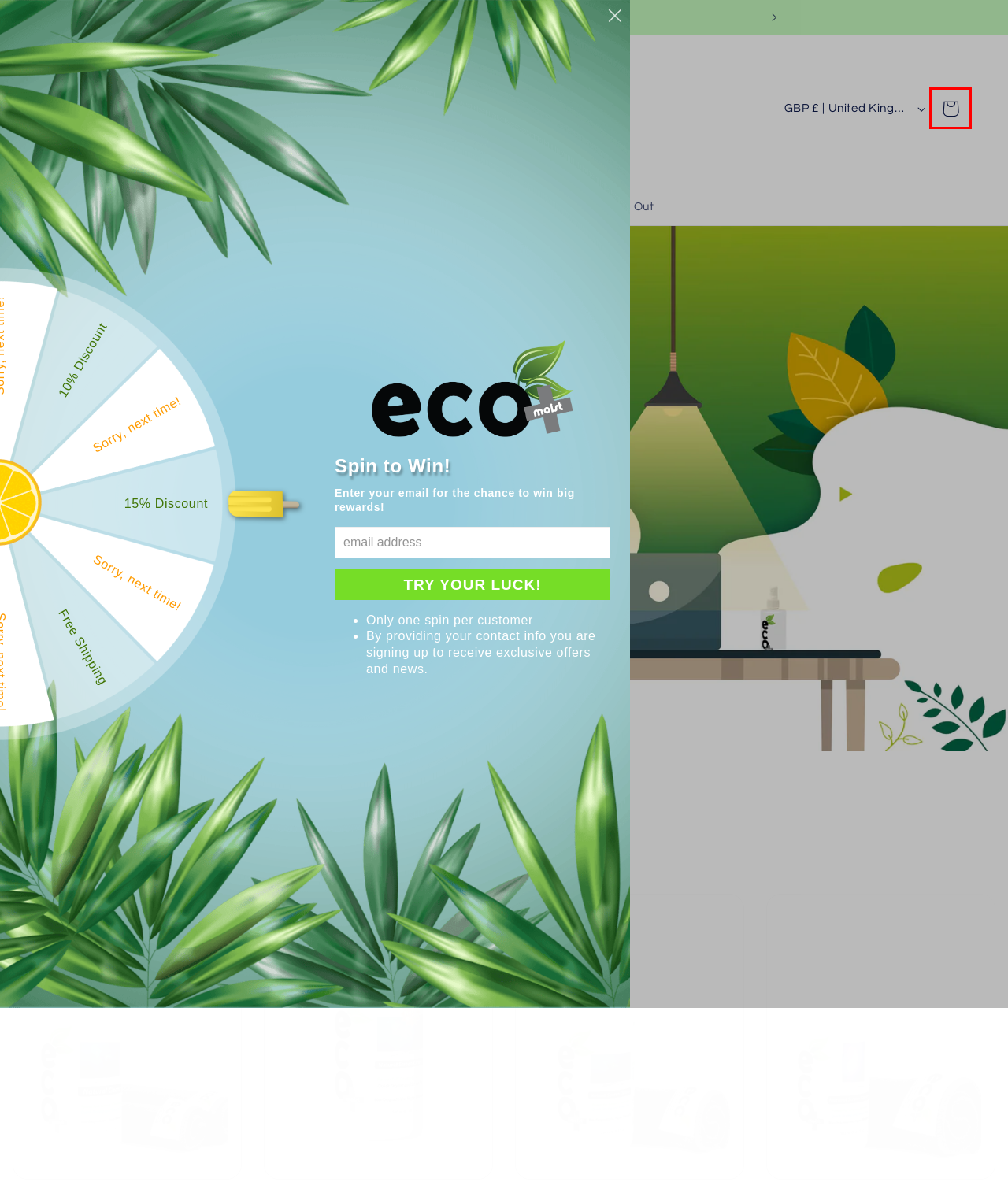You are presented with a screenshot of a webpage containing a red bounding box around a particular UI element. Select the best webpage description that matches the new webpage after clicking the element within the bounding box. Here are the candidates:
A. Your Shopping Cart
 – Ecomoist
B. FAQ's
 – Ecomoist
C. Ecomoist Screen Cleaner 500ml (Refill)
D. Ecomoist Screen Cleaner 250ml
E. Contact
 – Ecomoist
F. Ecomoist Screen Cleaner 500ml
G. About us
 – Ecomoist
H. Ecomoist Screen Cleaner 100ml

A